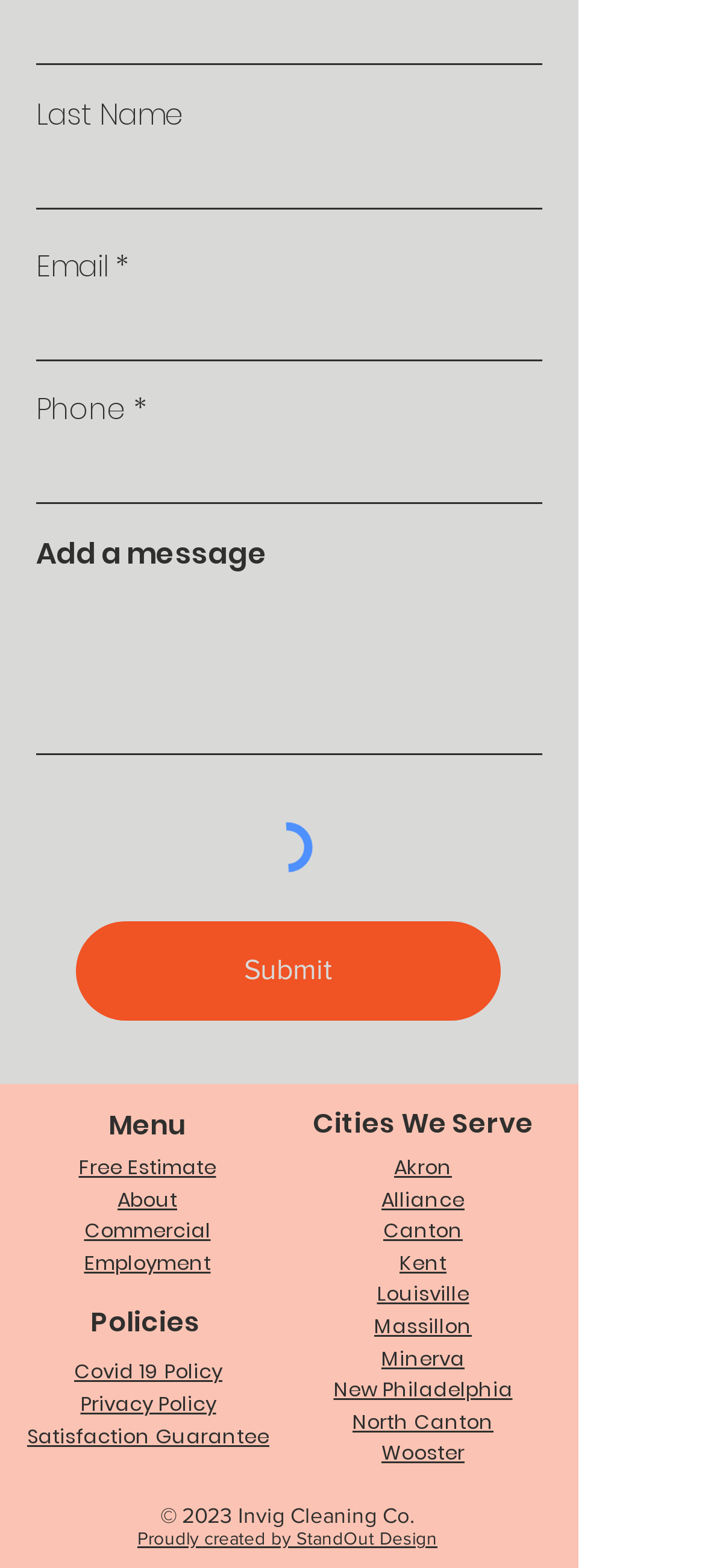Identify the bounding box coordinates of the part that should be clicked to carry out this instruction: "Go to Akron".

[0.559, 0.737, 0.641, 0.751]